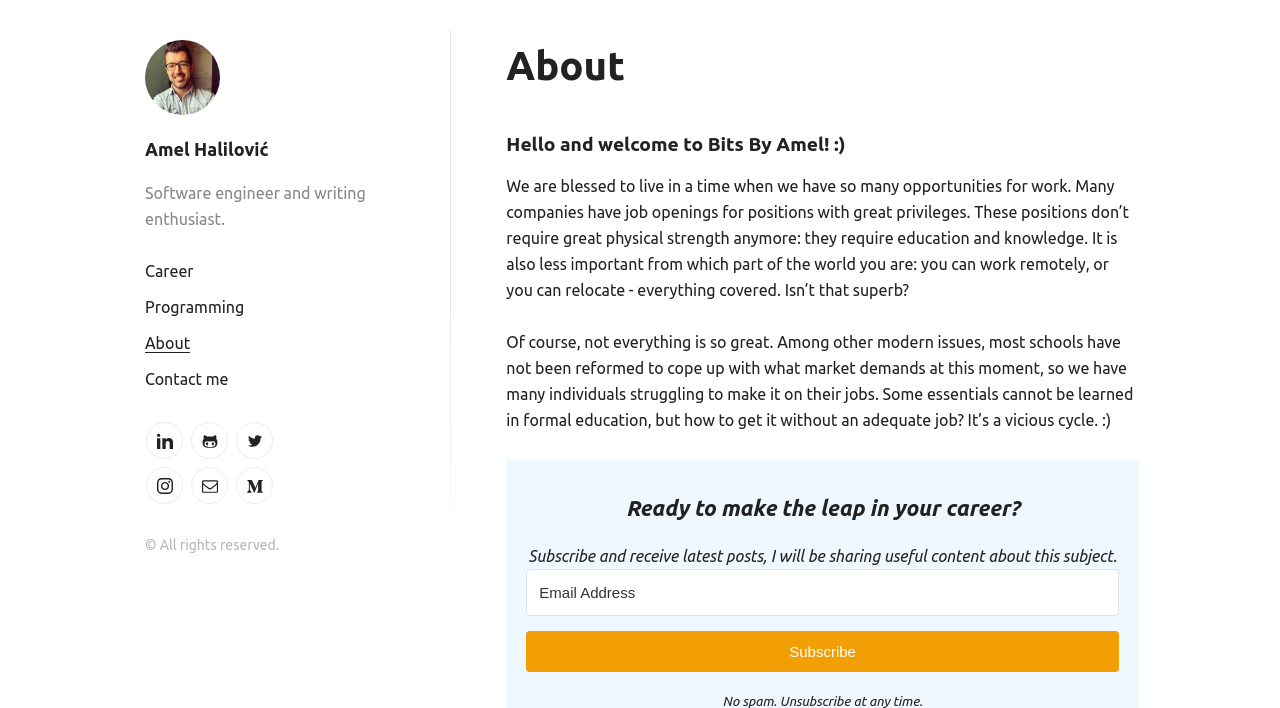What is the profession of Amel Halilović?
Provide an in-depth and detailed answer to the question.

The answer can be found in the StaticText element with the text 'Software engineer and writing enthusiast.' which is located below the heading 'Amel Halilović'. This suggests that Amel Halilović is a software engineer.